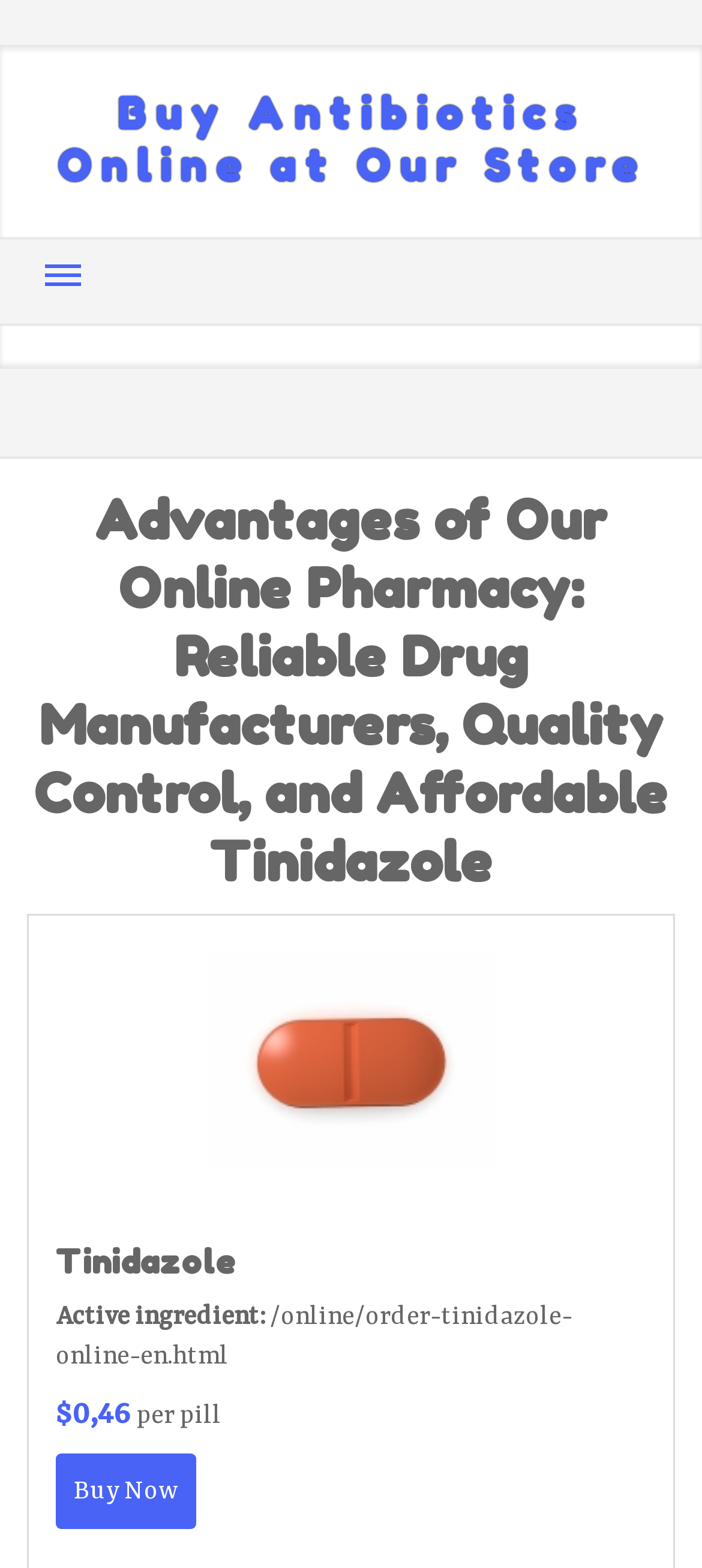From the element description: "Sitemap", extract the bounding box coordinates of the UI element. The coordinates should be expressed as four float numbers between 0 and 1, in the order [left, top, right, bottom].

[0.038, 0.411, 0.405, 0.47]